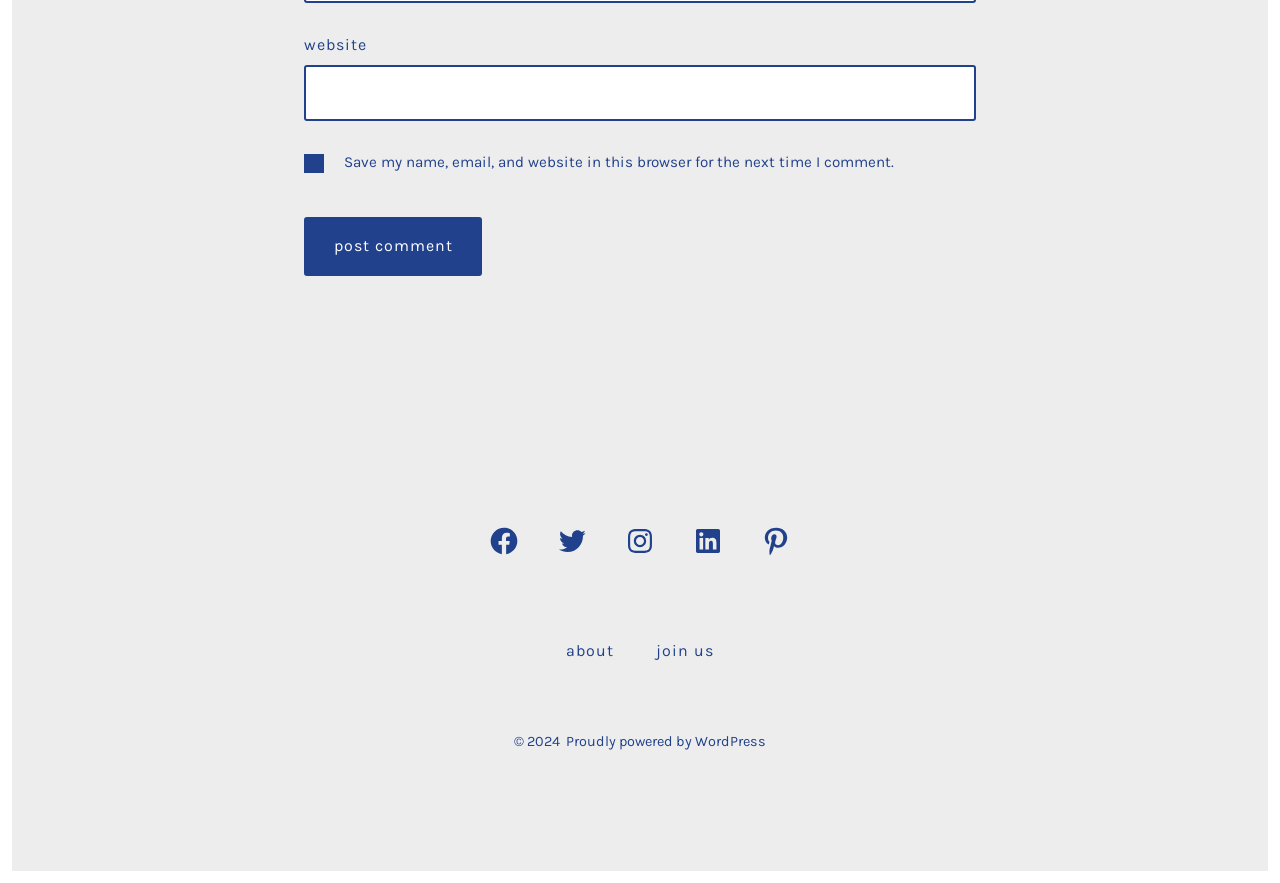Please locate the clickable area by providing the bounding box coordinates to follow this instruction: "Read the PRIVACY & COOKIE POLICY".

None